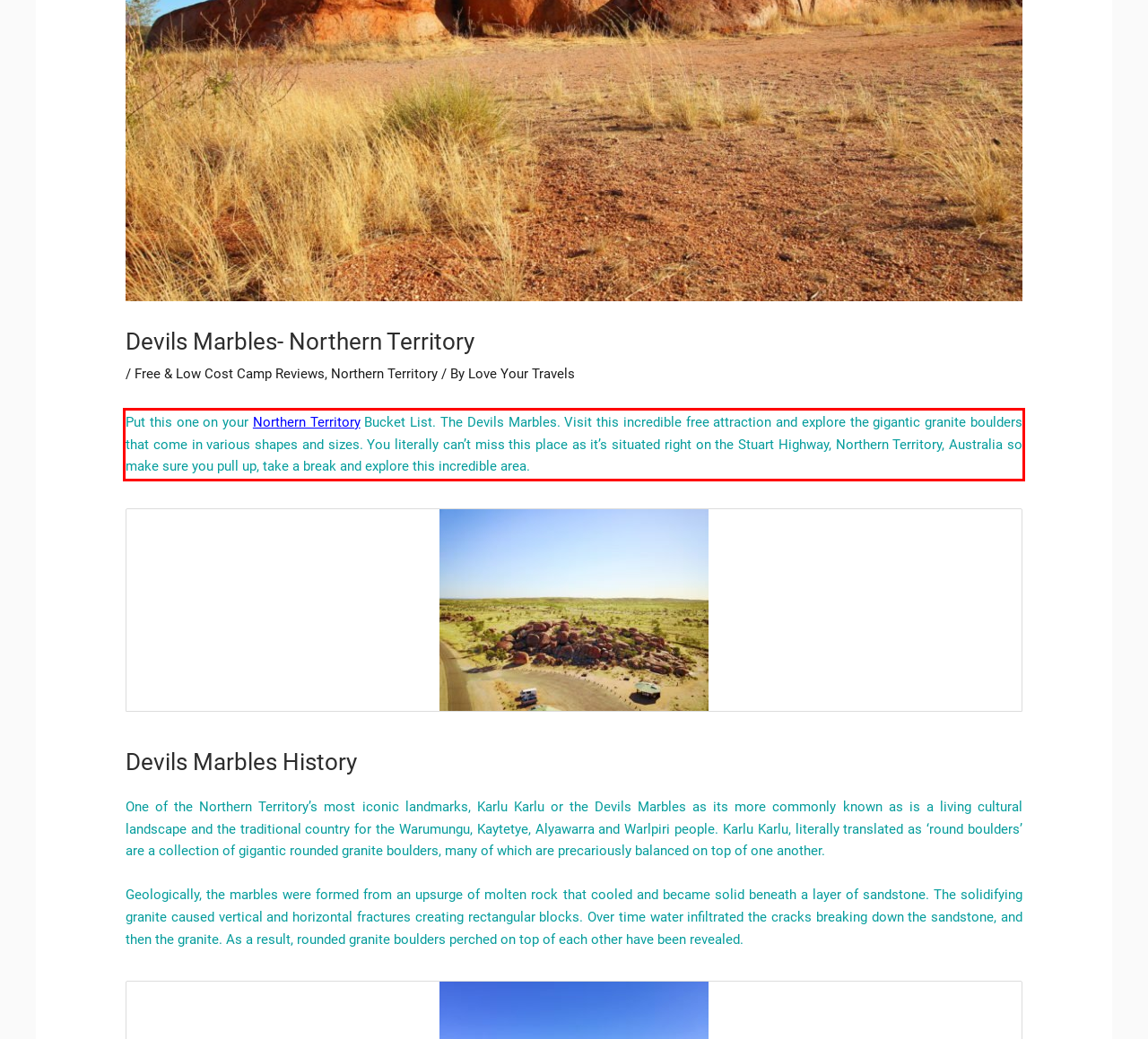Please examine the webpage screenshot containing a red bounding box and use OCR to recognize and output the text inside the red bounding box.

Put this one on your Northern Territory Bucket List. The Devils Marbles. Visit this incredible free attraction and explore the gigantic granite boulders that come in various shapes and sizes. You literally can’t miss this place as it’s situated right on the Stuart Highway, Northern Territory, Australia so make sure you pull up, take a break and explore this incredible area.